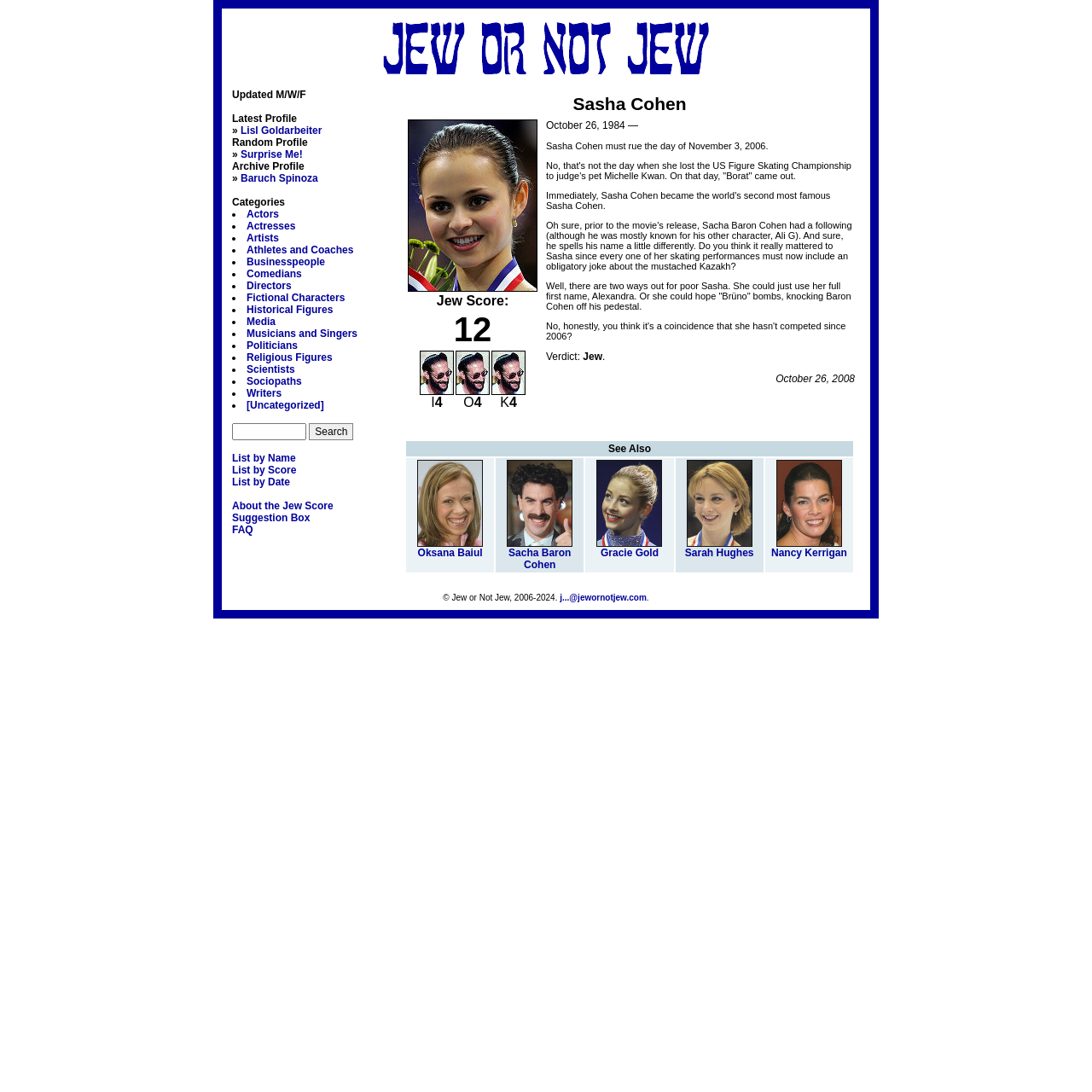What is the verdict about Sasha Cohen's religion?
Using the details from the image, give an elaborate explanation to answer the question.

The text concludes with the verdict 'Verdict: Jew' after discussing Sasha Cohen's background and information.